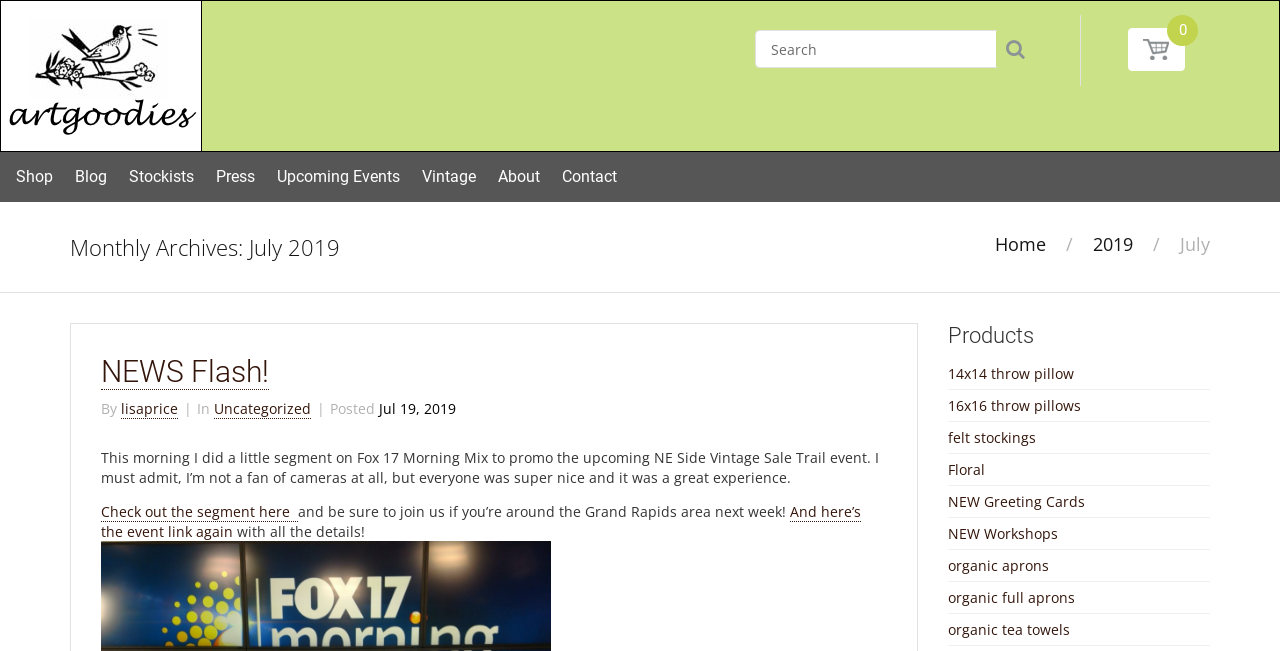Determine the bounding box coordinates for the clickable element to execute this instruction: "View the products". Provide the coordinates as four float numbers between 0 and 1, i.e., [left, top, right, bottom].

[0.74, 0.496, 0.945, 0.535]